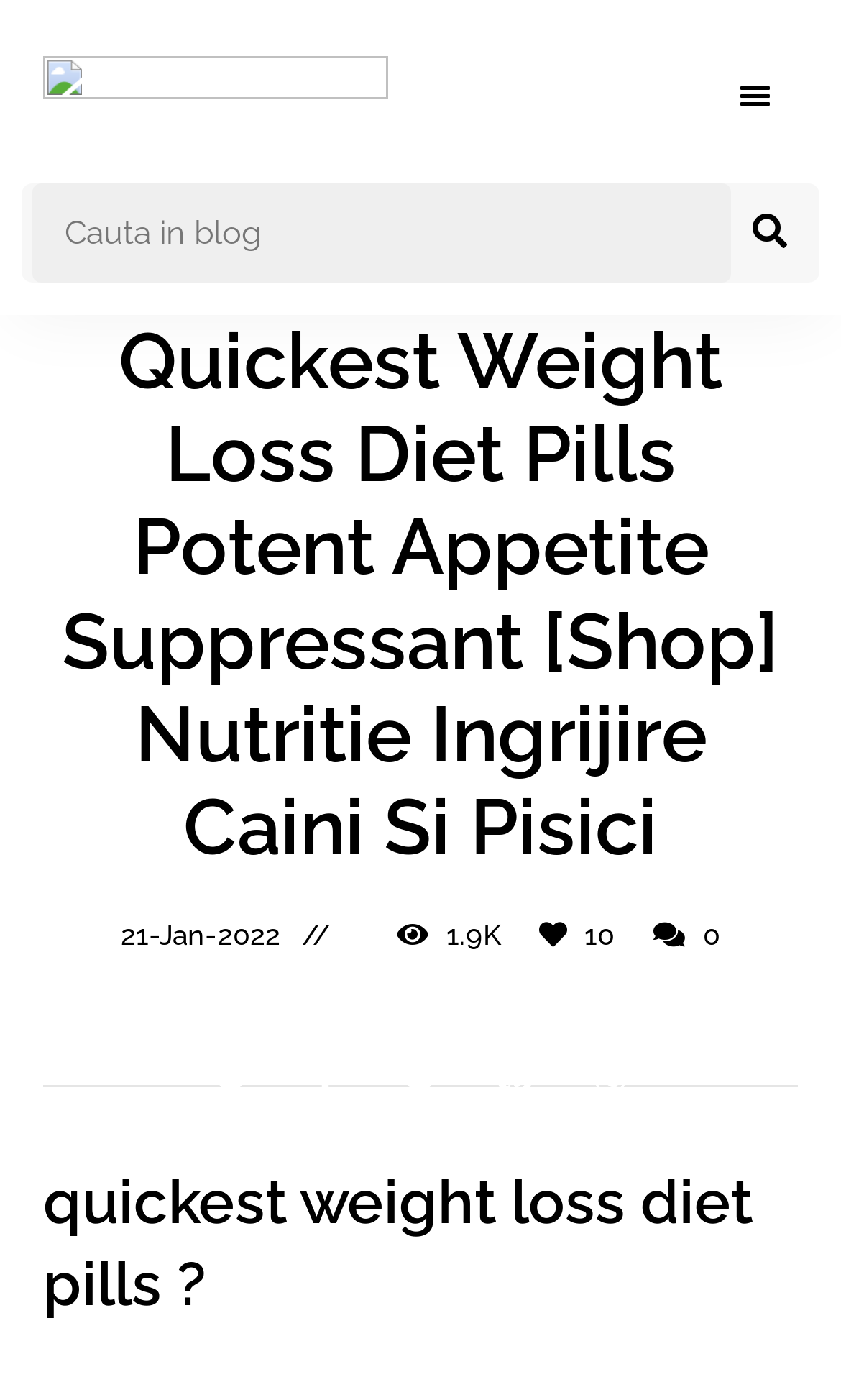Generate a detailed explanation of the webpage's features and information.

This webpage is about Quickest Weight Loss Diet Pills, with a focus on Nutritie Ingrijire Caini Si Pisici, which translates to Nutrition and Care for Dogs and Cats. 

At the top left, there is a link to the homepage, followed by a link to the blog "Blog Animale – Nutritie Ingrijire Caini si Pisici" and a static text "Blog pentruanimale.ro". On the top right, there is a menu button with an icon. 

Below the top section, there is a search bar with a search box and a search button. The search box has a placeholder text "Cauta in blog", which means "Search in blog". 

The main content of the webpage is a header section that spans the entire width of the page. It contains a heading with the title "Quickest Weight Loss Diet Pills Potent Appetite Suppressant [Shop] Nutritie Ingrijire Caini Si Pisici", followed by a date "21-Jan-2022", a text "1.9K", and a text "10". There is also a link with an icon and the text "0". 

At the bottom of the page, there is a footer section that spans the entire width of the page. It contains five social media links, each represented by an icon. 

Finally, there is a heading at the very bottom of the page that asks the question "quickest weight loss diet pills?".